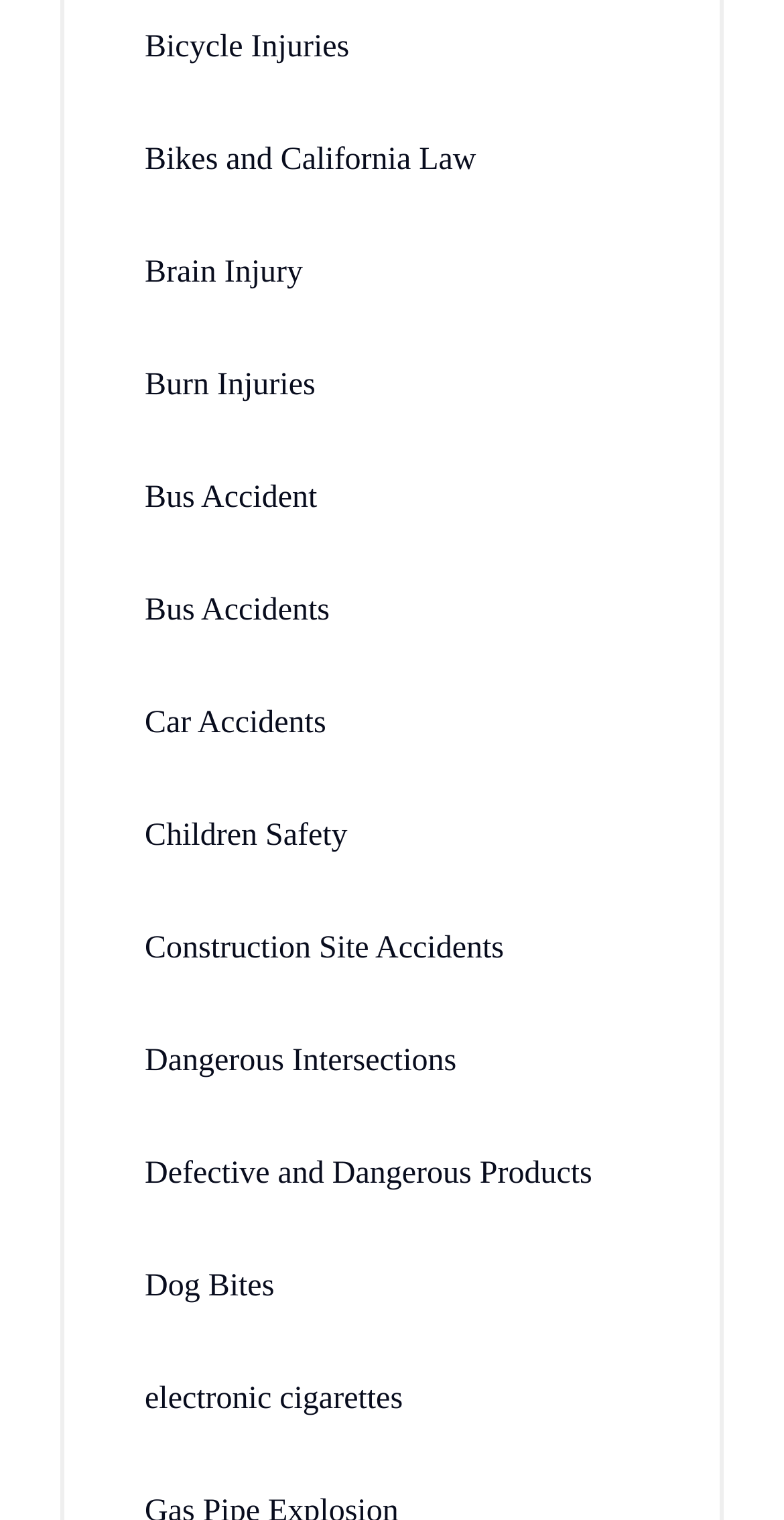How many links are there on the webpage?
Using the image as a reference, give a one-word or short phrase answer.

15